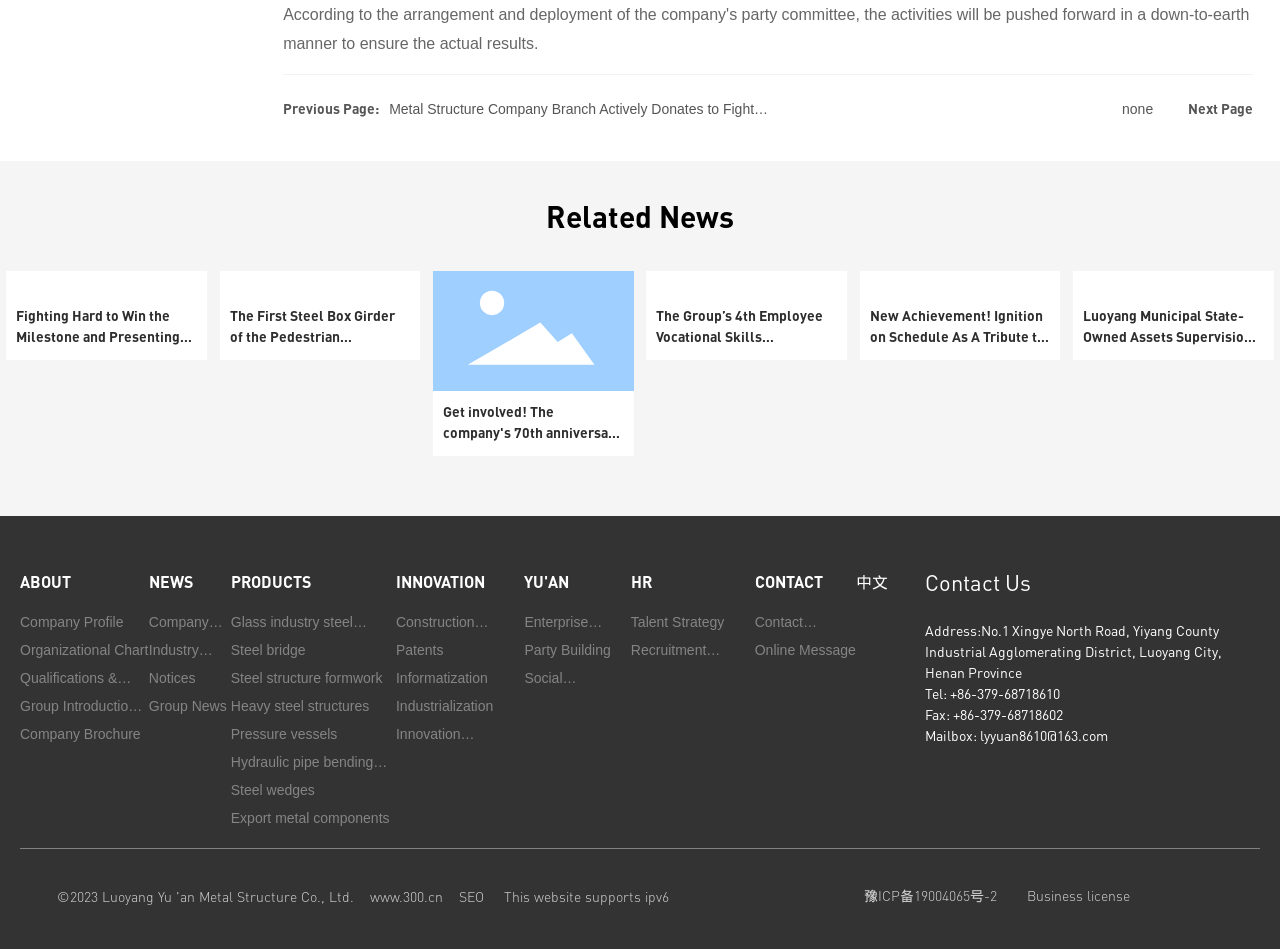Specify the bounding box coordinates of the area that needs to be clicked to achieve the following instruction: "Contact the company through the 'Contact Us' link".

[0.723, 0.6, 0.806, 0.628]